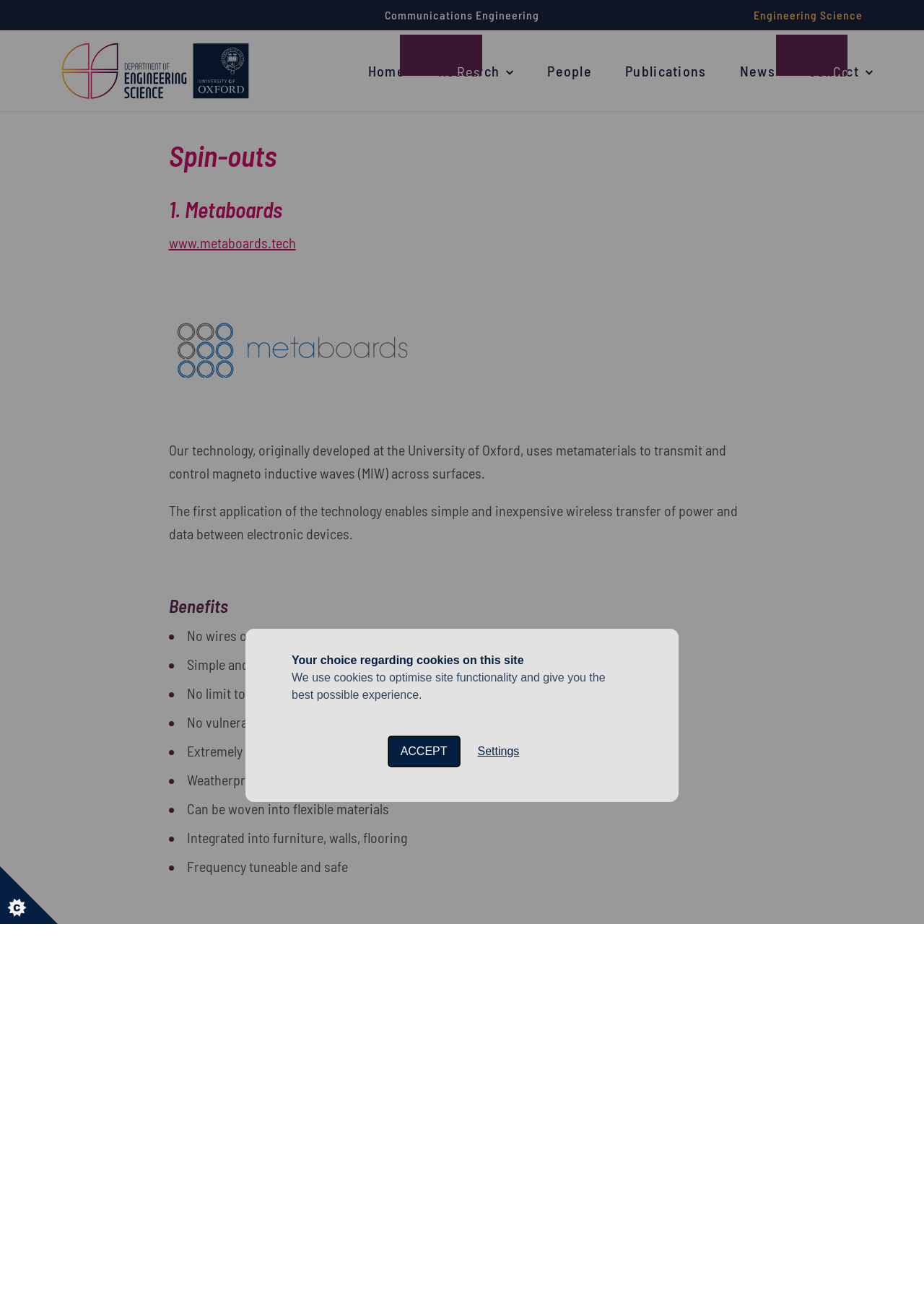Please locate the bounding box coordinates of the element that needs to be clicked to achieve the following instruction: "Visit the 'Engineering Science' page". The coordinates should be four float numbers between 0 and 1, i.e., [left, top, right, bottom].

[0.816, 0.0, 0.934, 0.024]